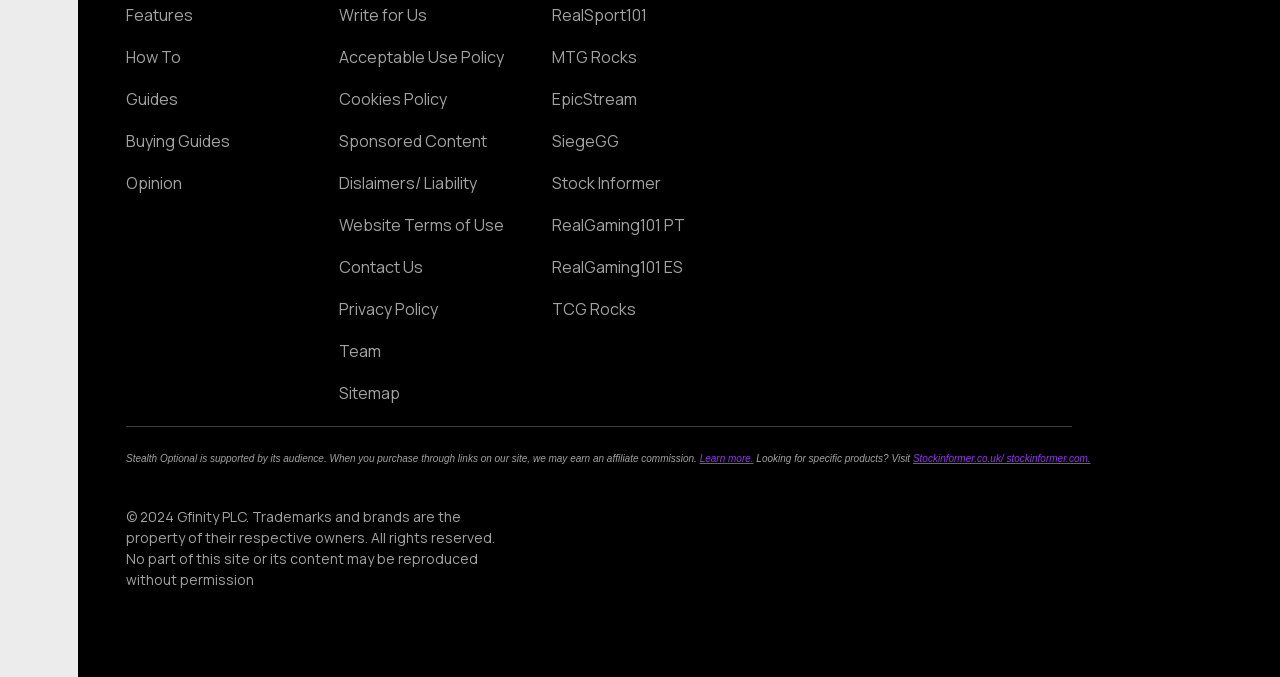Give the bounding box coordinates for this UI element: "Website Terms of Use". The coordinates should be four float numbers between 0 and 1, arranged as [left, top, right, bottom].

[0.265, 0.32, 0.394, 0.346]